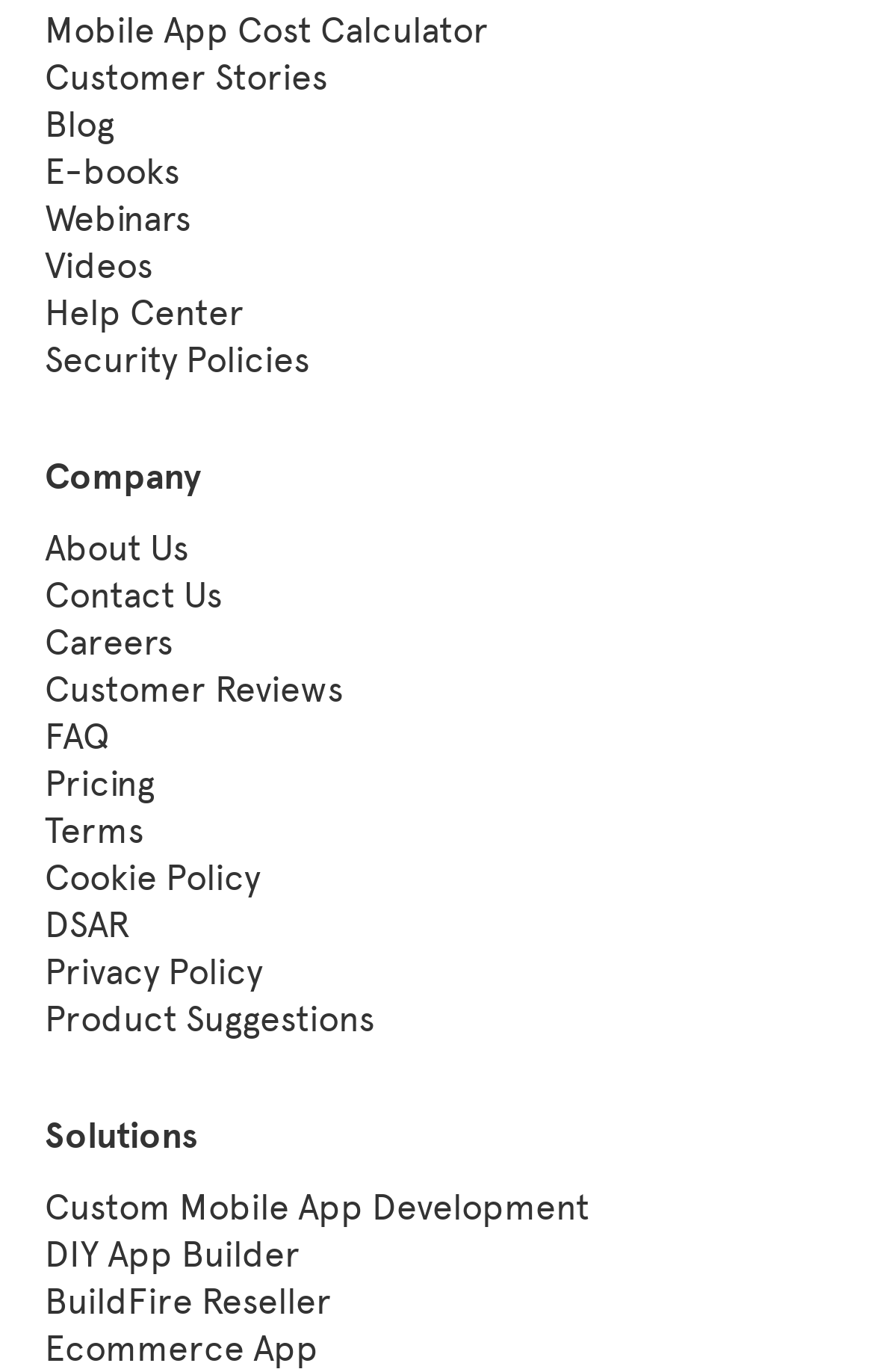Could you find the bounding box coordinates of the clickable area to complete this instruction: "Check the pricing"?

[0.051, 0.555, 0.177, 0.586]